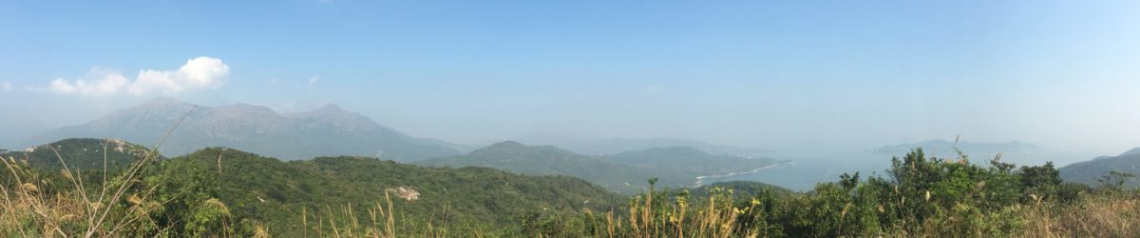What type of landscape is depicted in the image?
Refer to the image and answer the question using a single word or phrase.

Mountainous